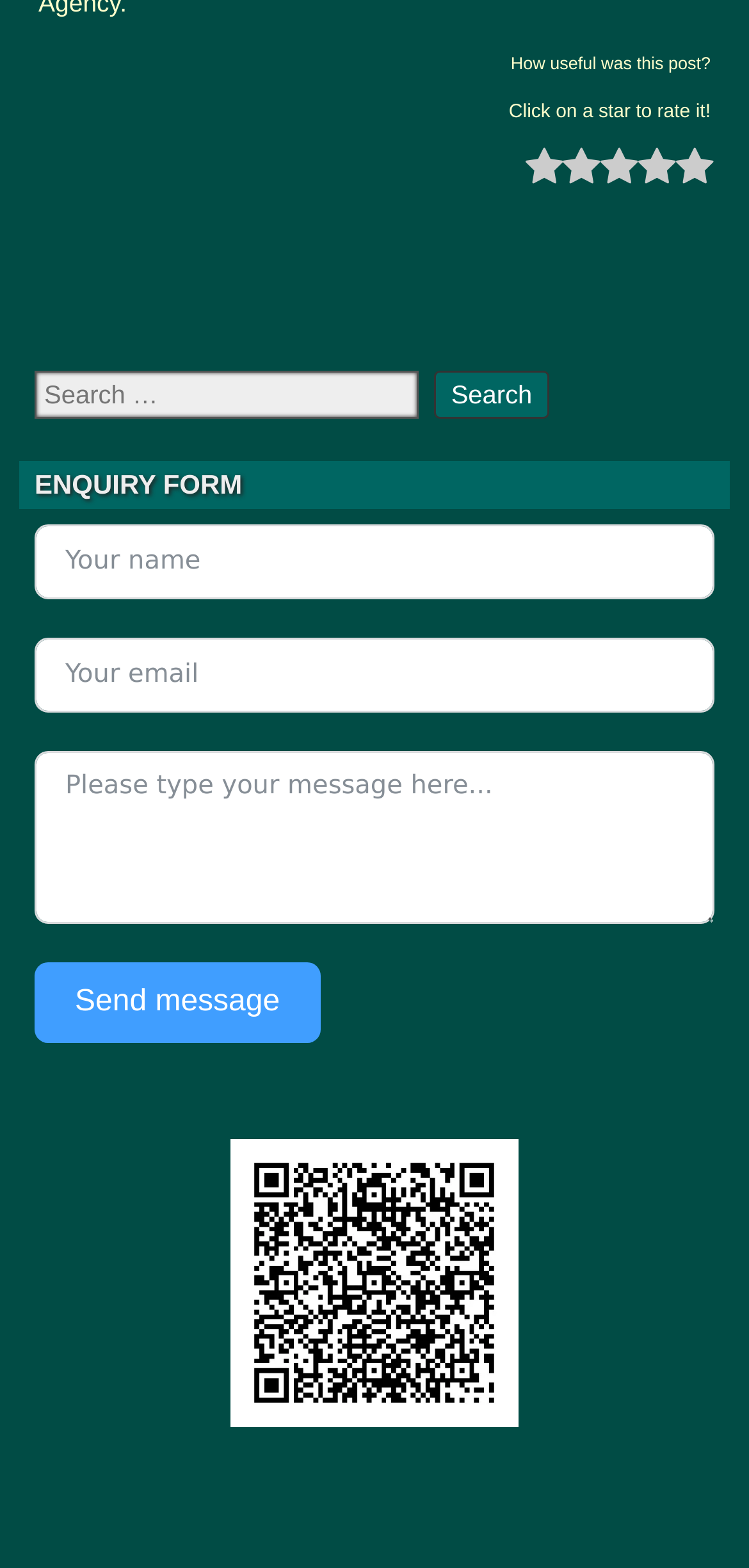Provide a thorough and detailed response to the question by examining the image: 
What is the purpose of the form?

The purpose of the form can be determined by looking at the heading 'ENQUIRY FORM' and the fields provided, which include 'Your name', 'Your email', and 'Please type your message here...'. This suggests that the form is intended for users to submit their enquiries or messages.